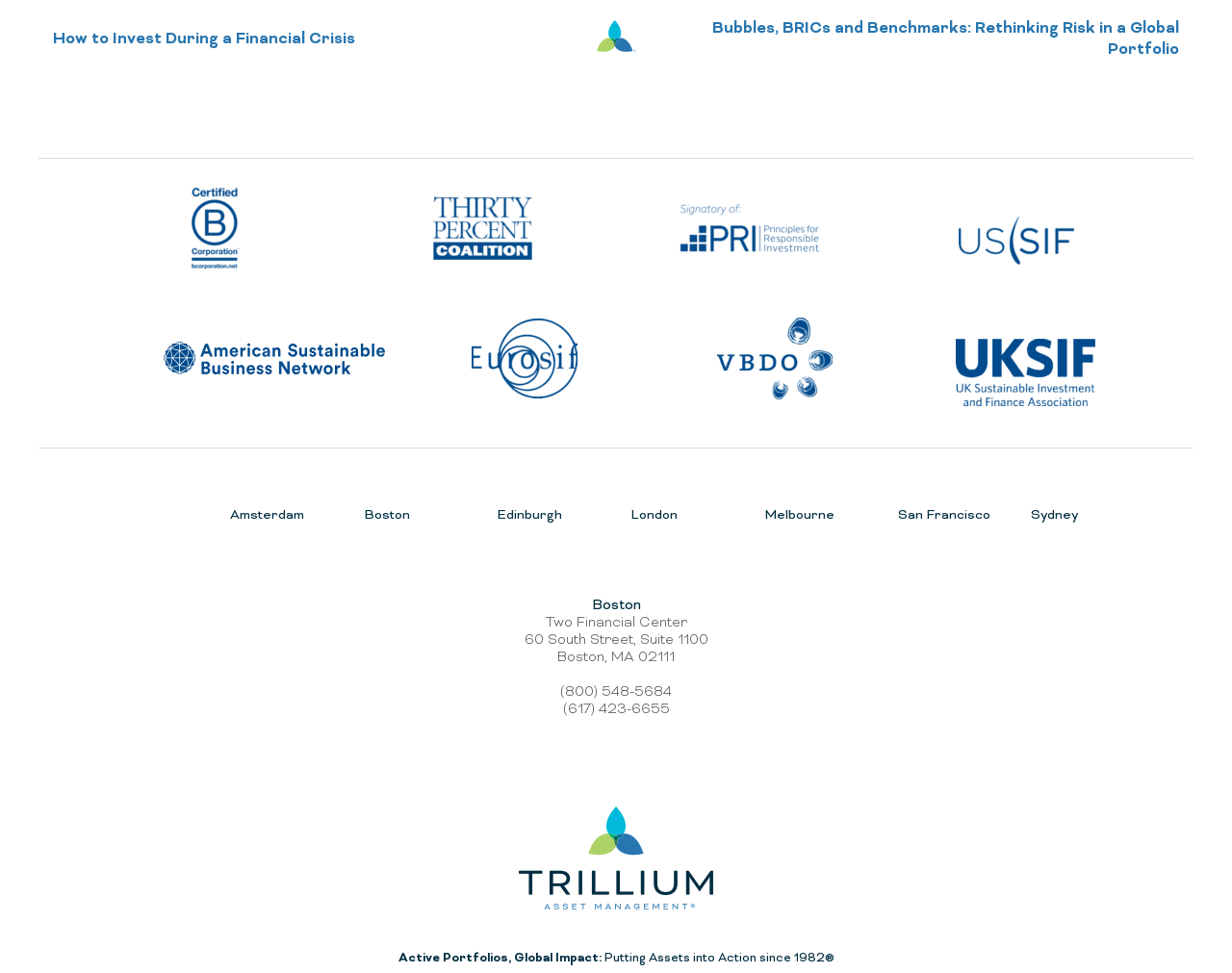Using the provided element description: "Melbourne", determine the bounding box coordinates of the corresponding UI element in the screenshot.

[0.62, 0.521, 0.677, 0.539]